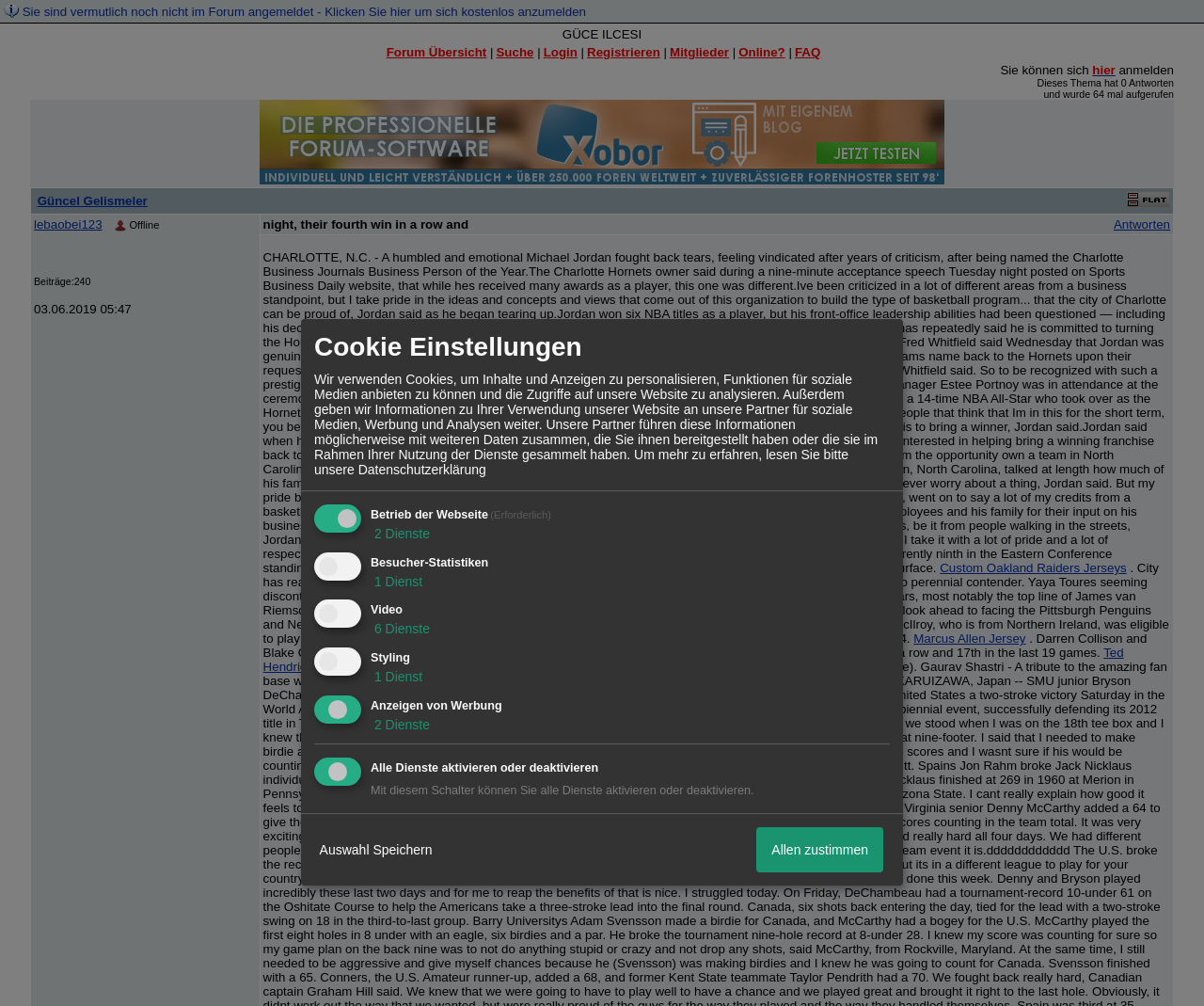Answer with a single word or phrase: 
Who is the user that posted the theme?

lebaobei123